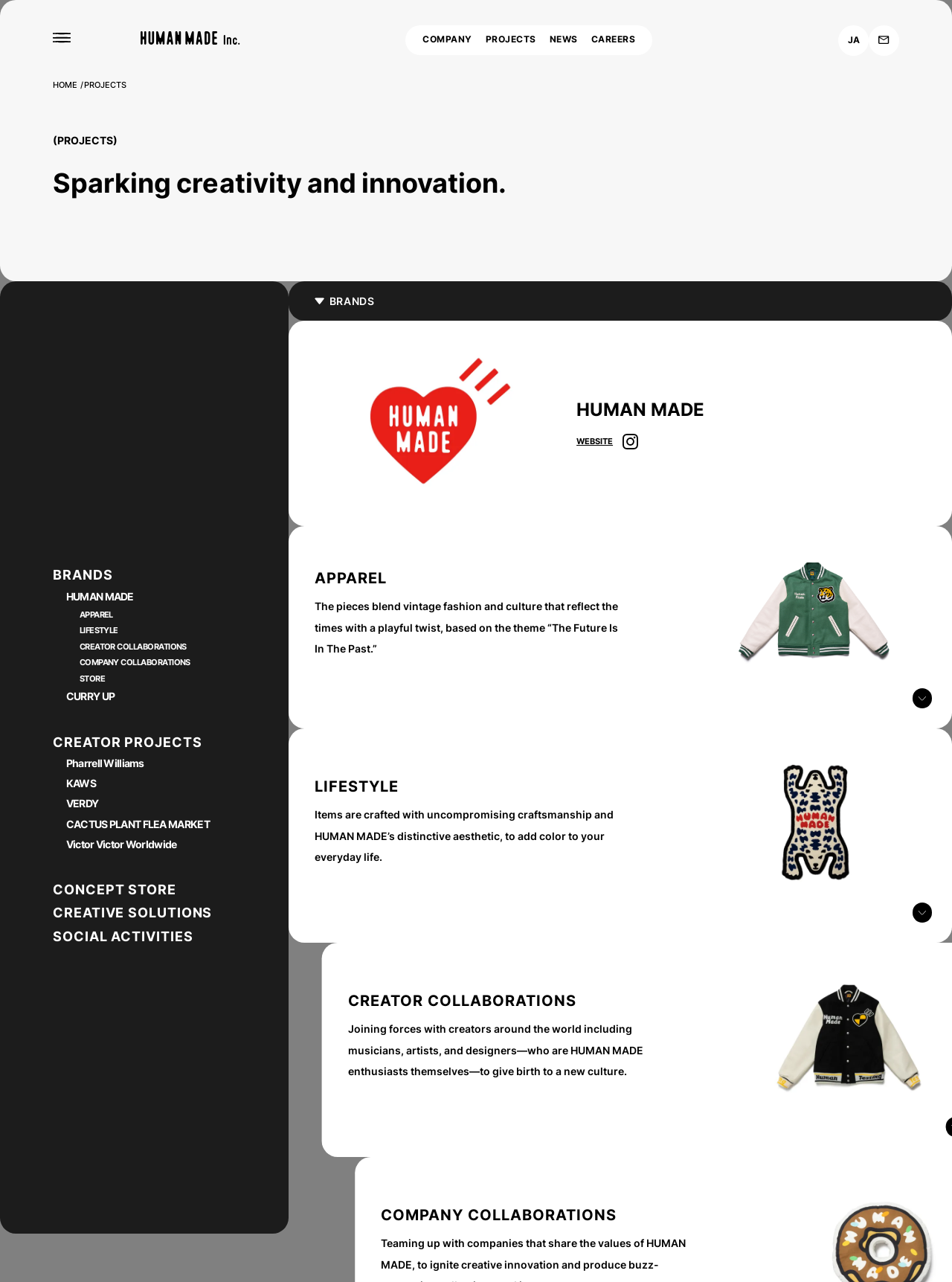What is the company name?
Refer to the image and provide a one-word or short phrase answer.

HUMAN MADE Inc.